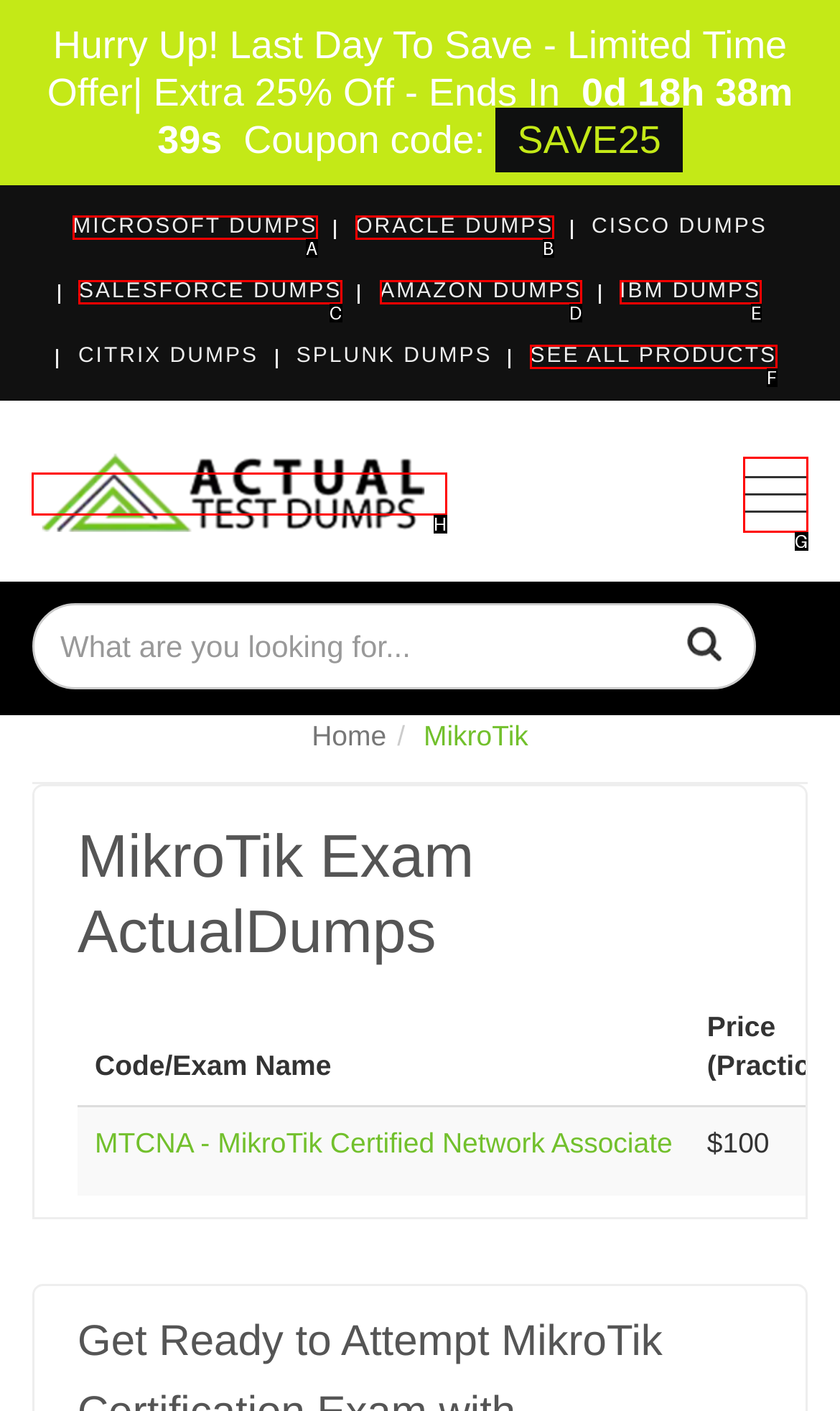To perform the task "Visit ActualtestDumps homepage", which UI element's letter should you select? Provide the letter directly.

H